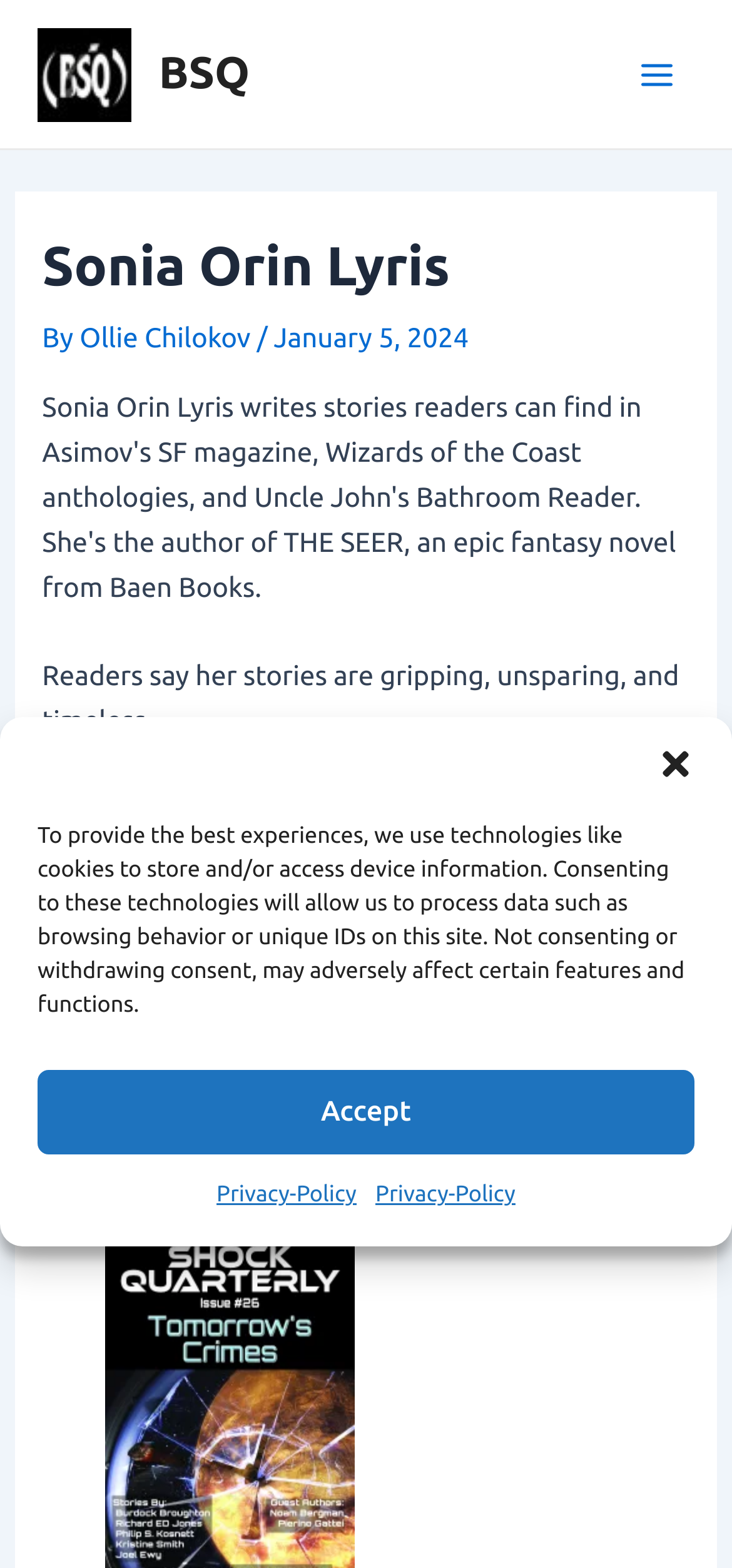Using the format (top-left x, top-left y, bottom-right x, bottom-right y), provide the bounding box coordinates for the described UI element. All values should be floating point numbers between 0 and 1: Main Menu

[0.845, 0.023, 0.949, 0.072]